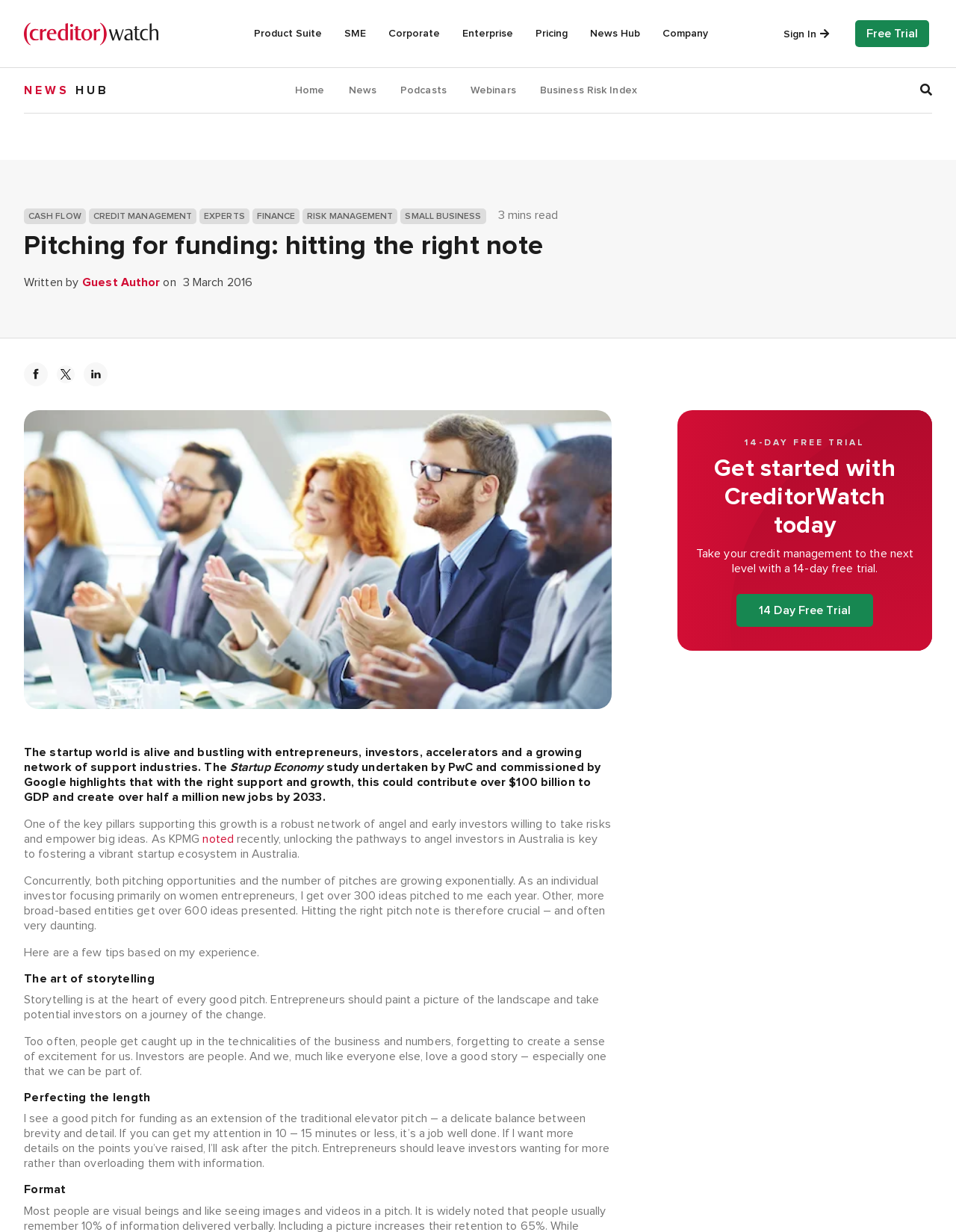Please provide a comprehensive response to the question based on the details in the image: What is the offer on the right side of the webpage?

On the right side of the webpage, there is an offer to 'Get started with CreditorWatch today' with a '14-DAY FREE TRIAL' button, which allows users to try the service for free for 14 days.